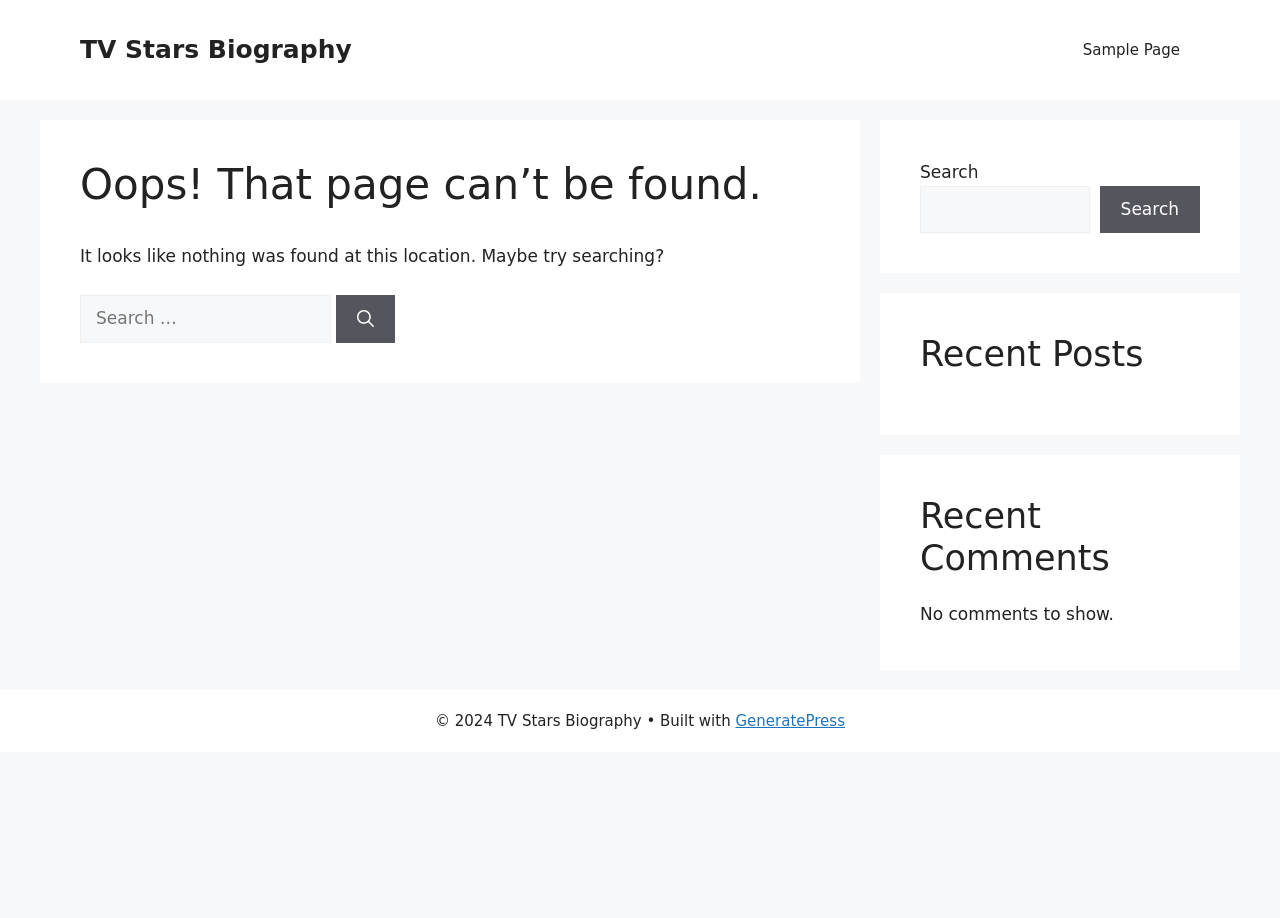Please identify the bounding box coordinates of the clickable element to fulfill the following instruction: "Check Recent Posts". The coordinates should be four float numbers between 0 and 1, i.e., [left, top, right, bottom].

[0.719, 0.363, 0.938, 0.408]